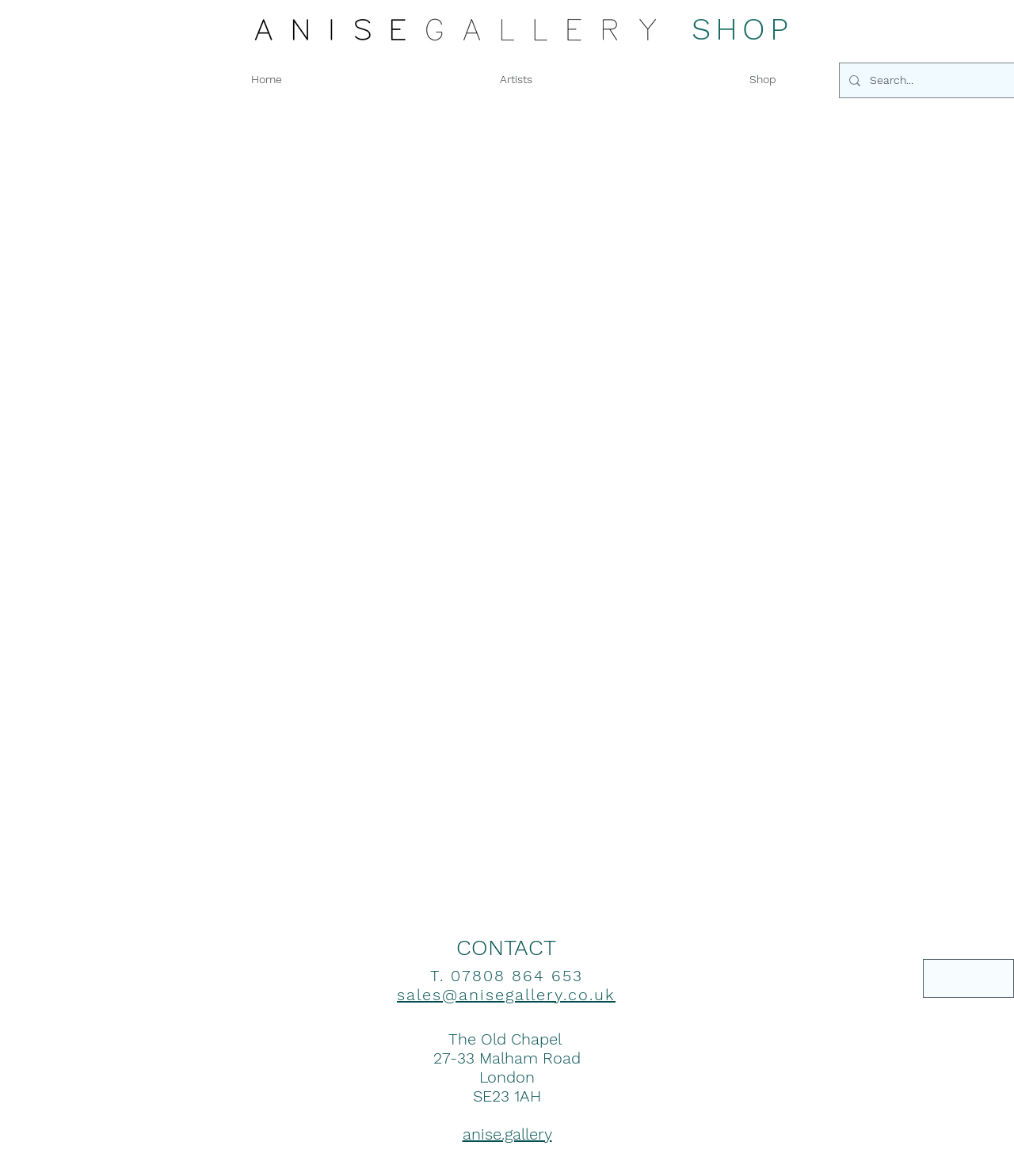Using the description "aria-label="Search..." name="q" placeholder="Search..."", locate and provide the bounding box of the UI element.

[0.858, 0.054, 0.97, 0.083]